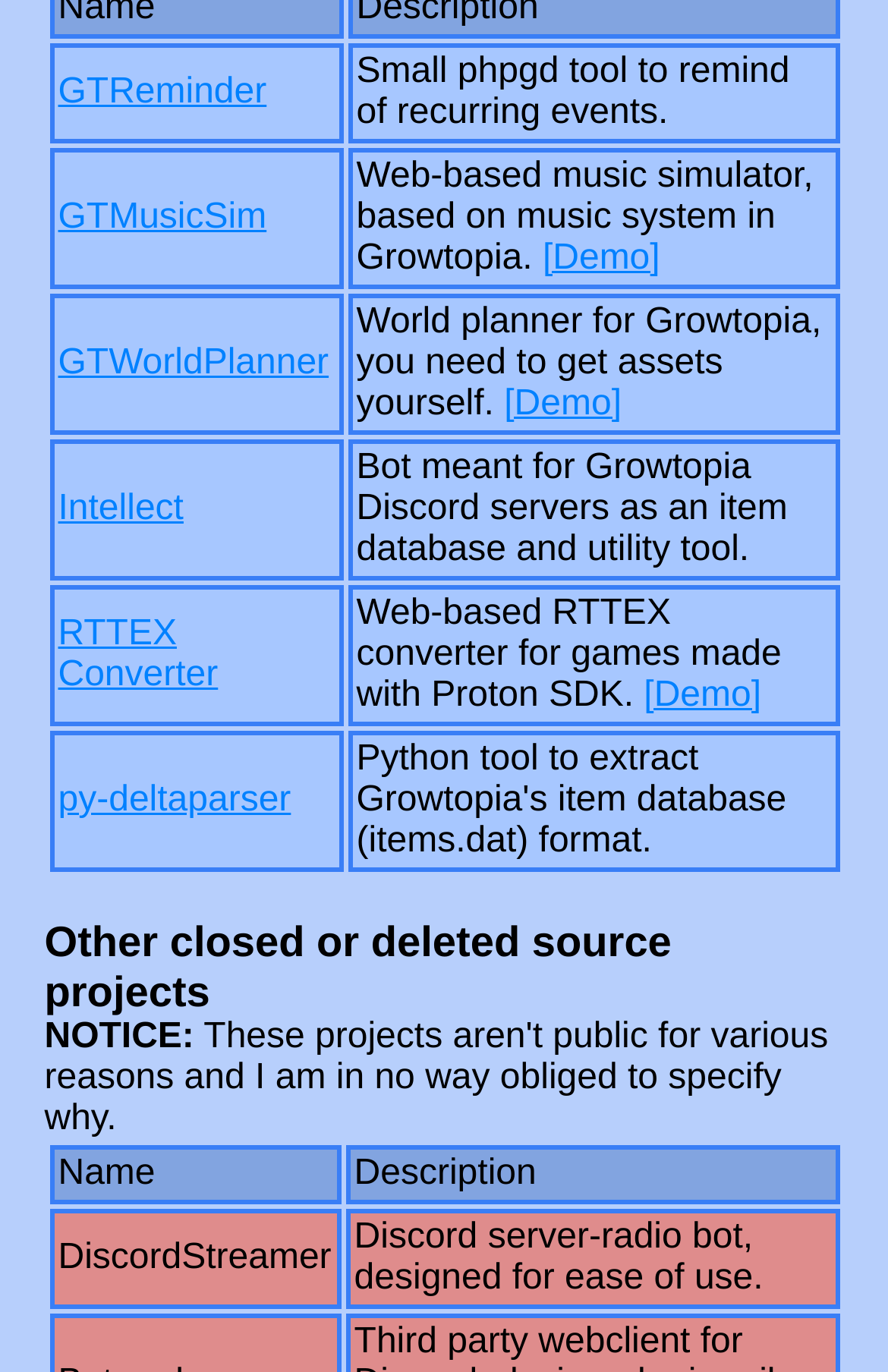Find the bounding box coordinates of the clickable area that will achieve the following instruction: "Visit GTMusicSim demo".

[0.611, 0.174, 0.743, 0.202]